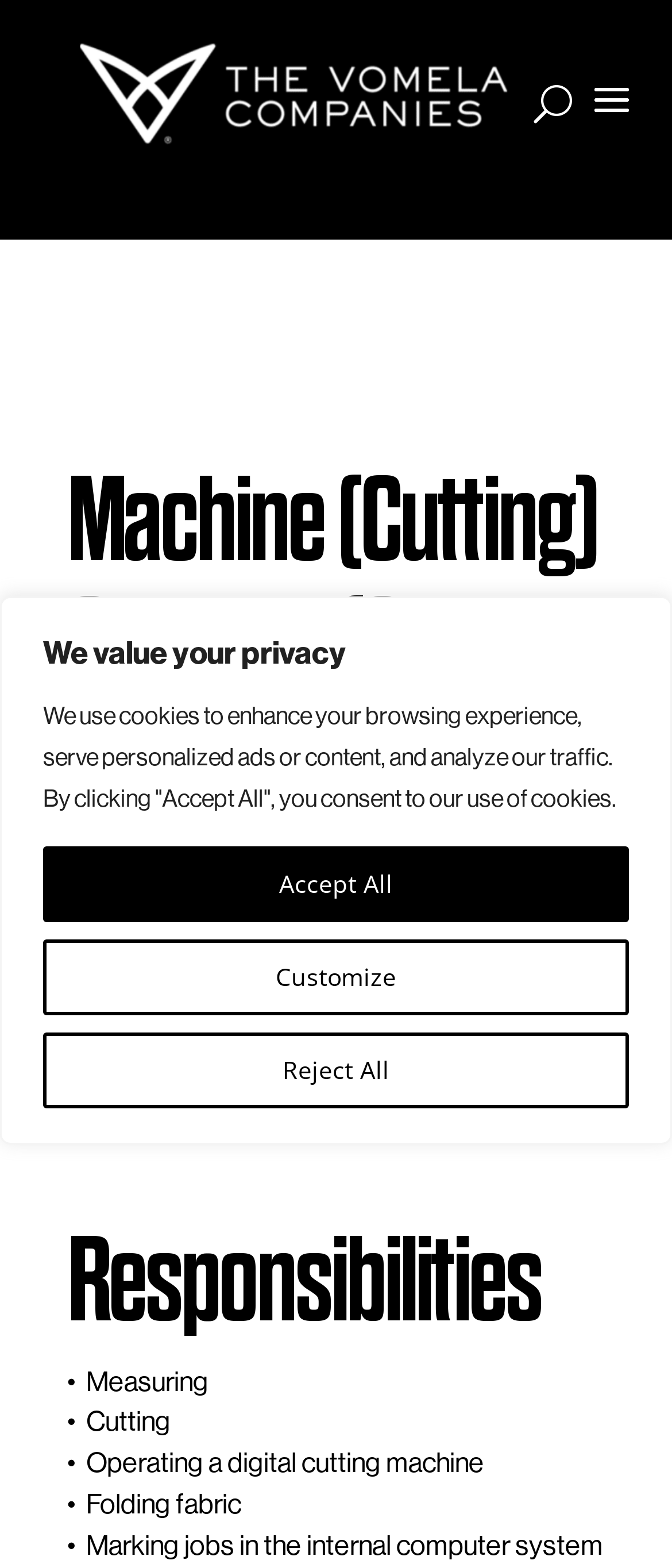Show the bounding box coordinates for the HTML element described as: "Customize".

[0.064, 0.599, 0.936, 0.647]